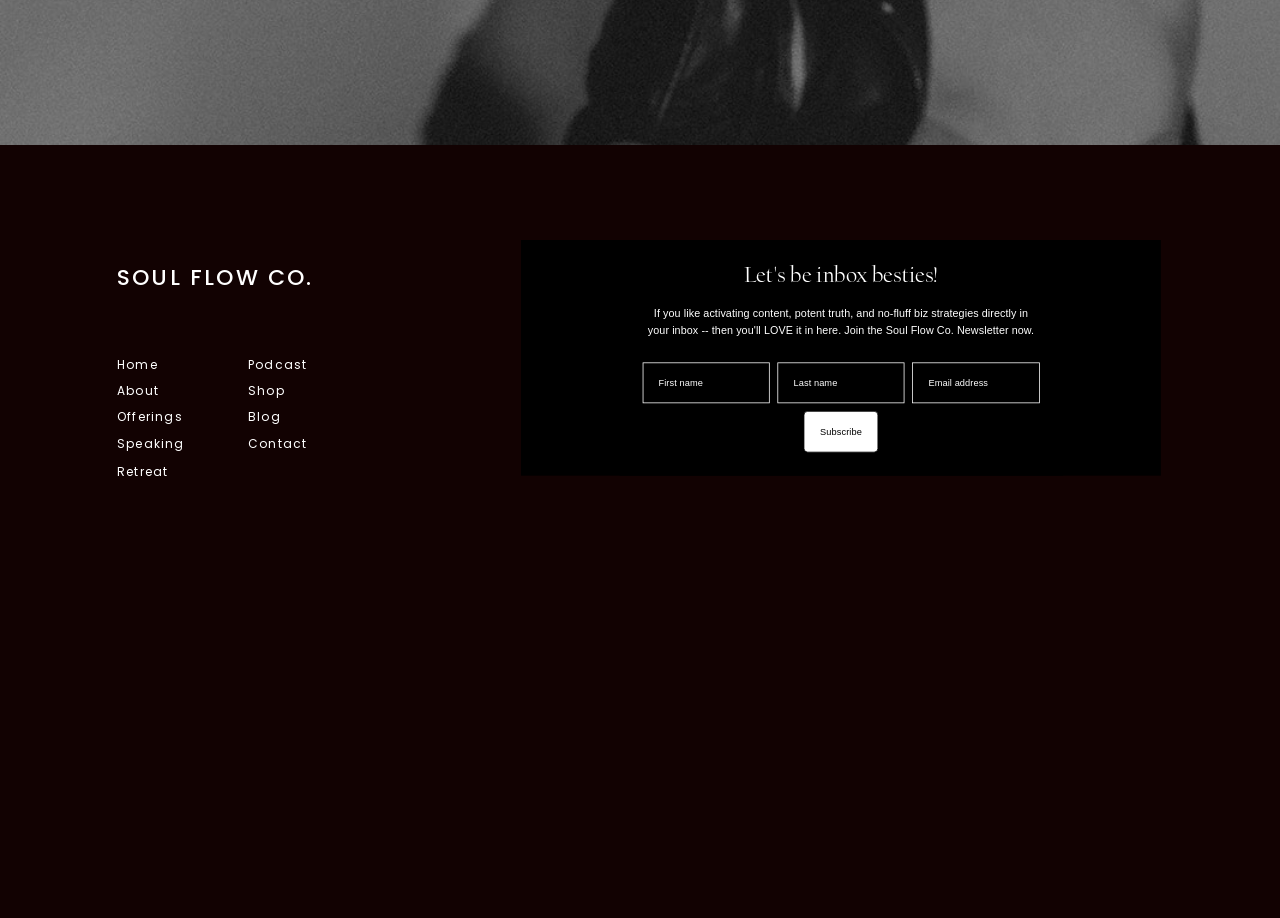How many textboxes are there for subscription?
Look at the screenshot and give a one-word or phrase answer.

3